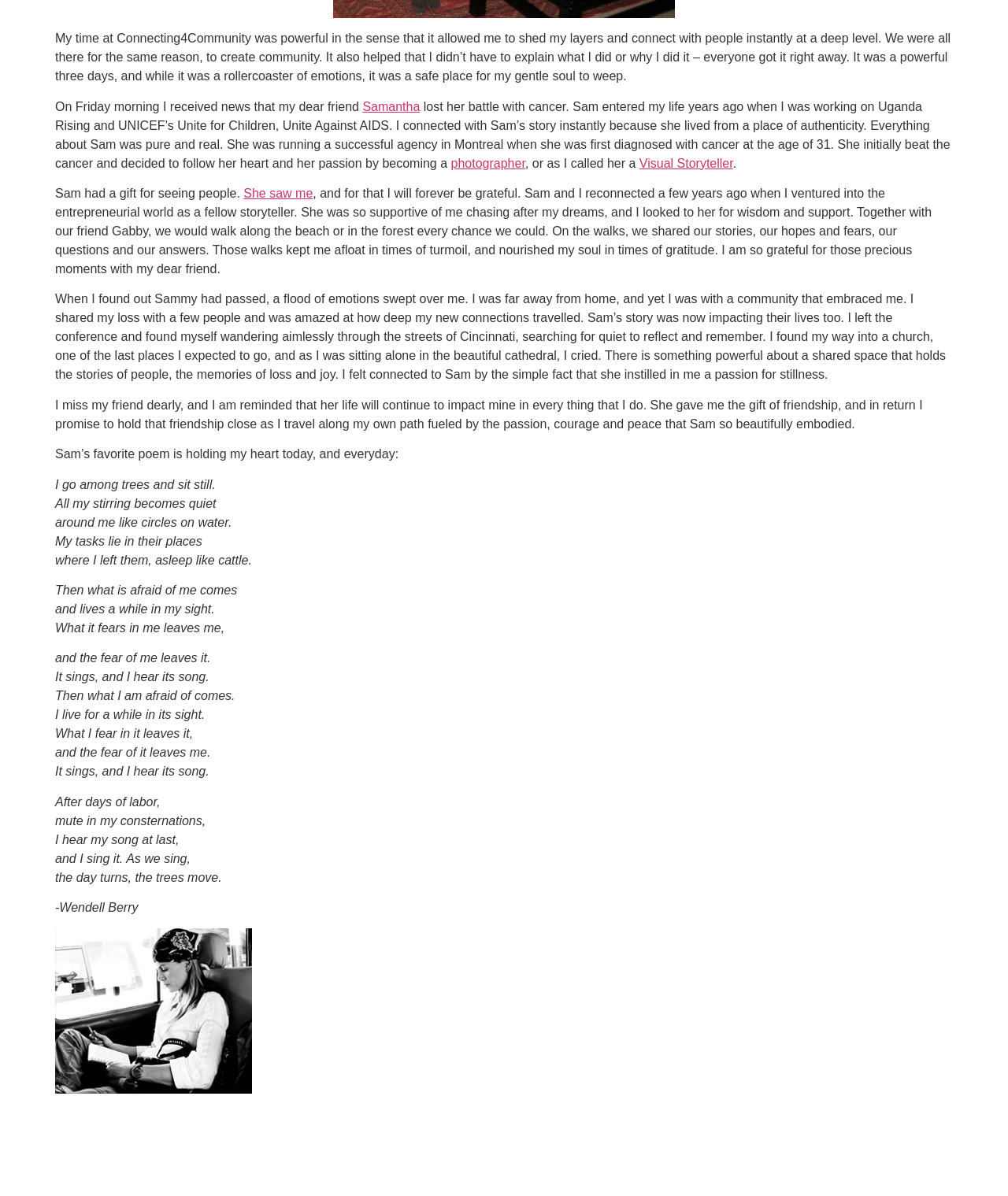Find the bounding box of the UI element described as: "photographer". The bounding box coordinates should be given as four float values between 0 and 1, i.e., [left, top, right, bottom].

[0.447, 0.131, 0.521, 0.142]